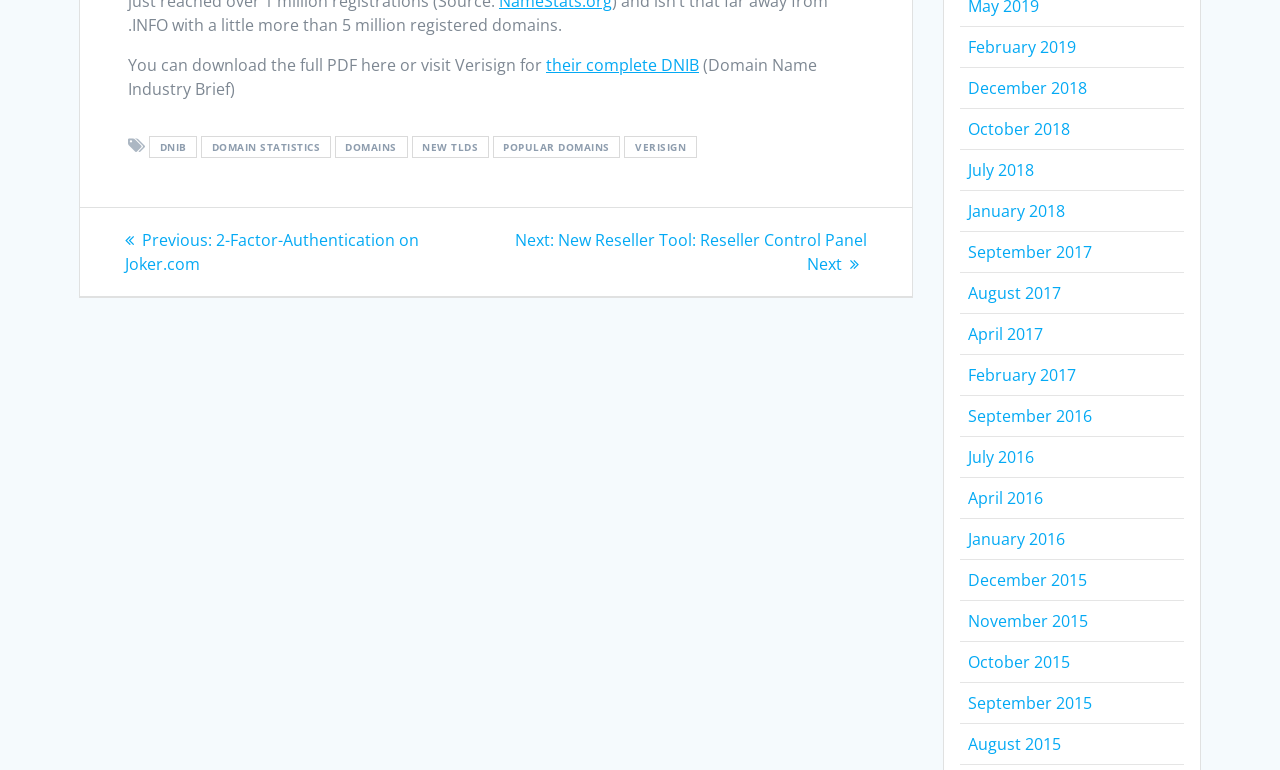Pinpoint the bounding box coordinates of the clickable area needed to execute the instruction: "View DOMAIN STATISTICS". The coordinates should be specified as four float numbers between 0 and 1, i.e., [left, top, right, bottom].

[0.157, 0.176, 0.258, 0.205]